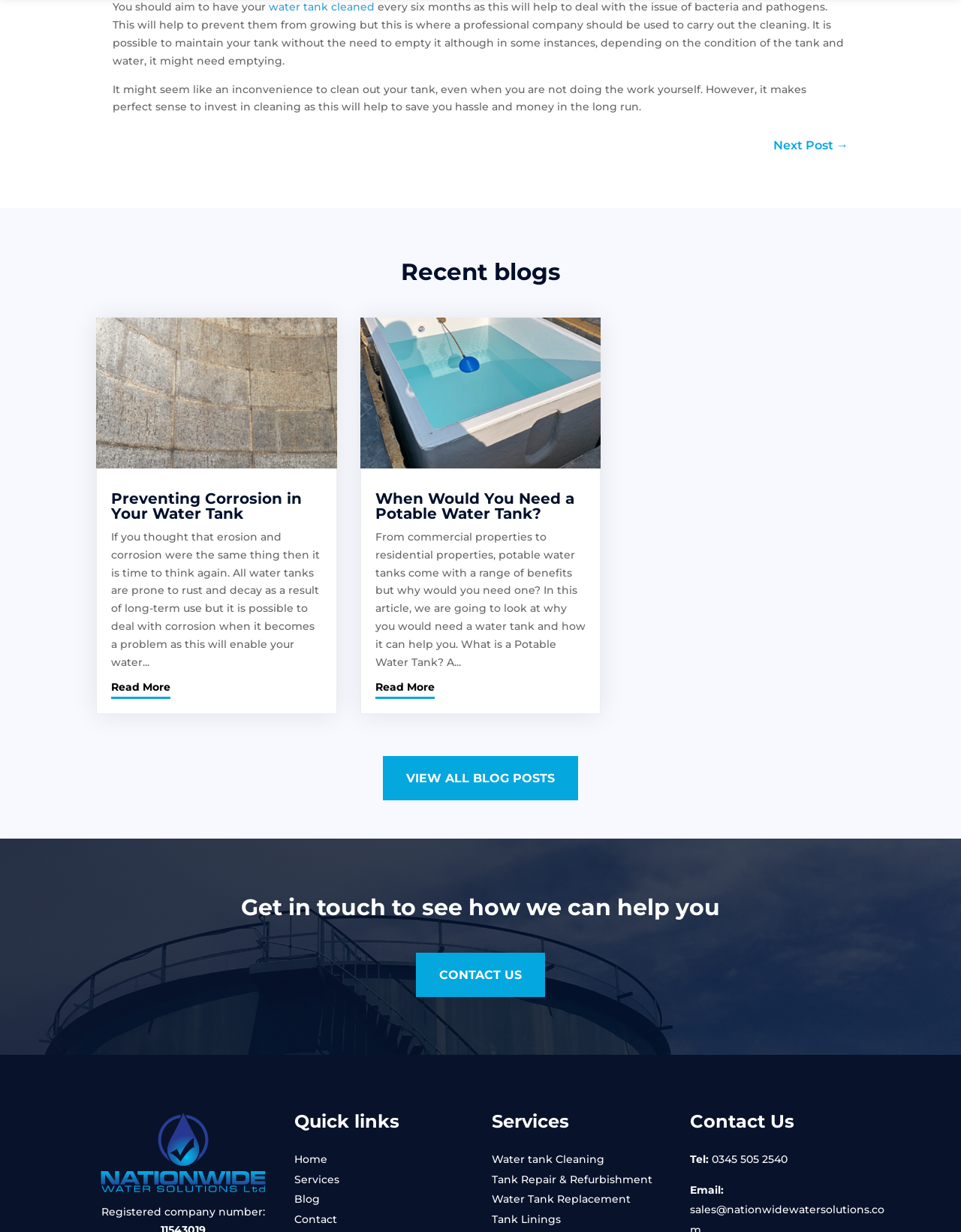Could you highlight the region that needs to be clicked to execute the instruction: "Learn about water tank cleaning services"?

[0.512, 0.935, 0.629, 0.946]